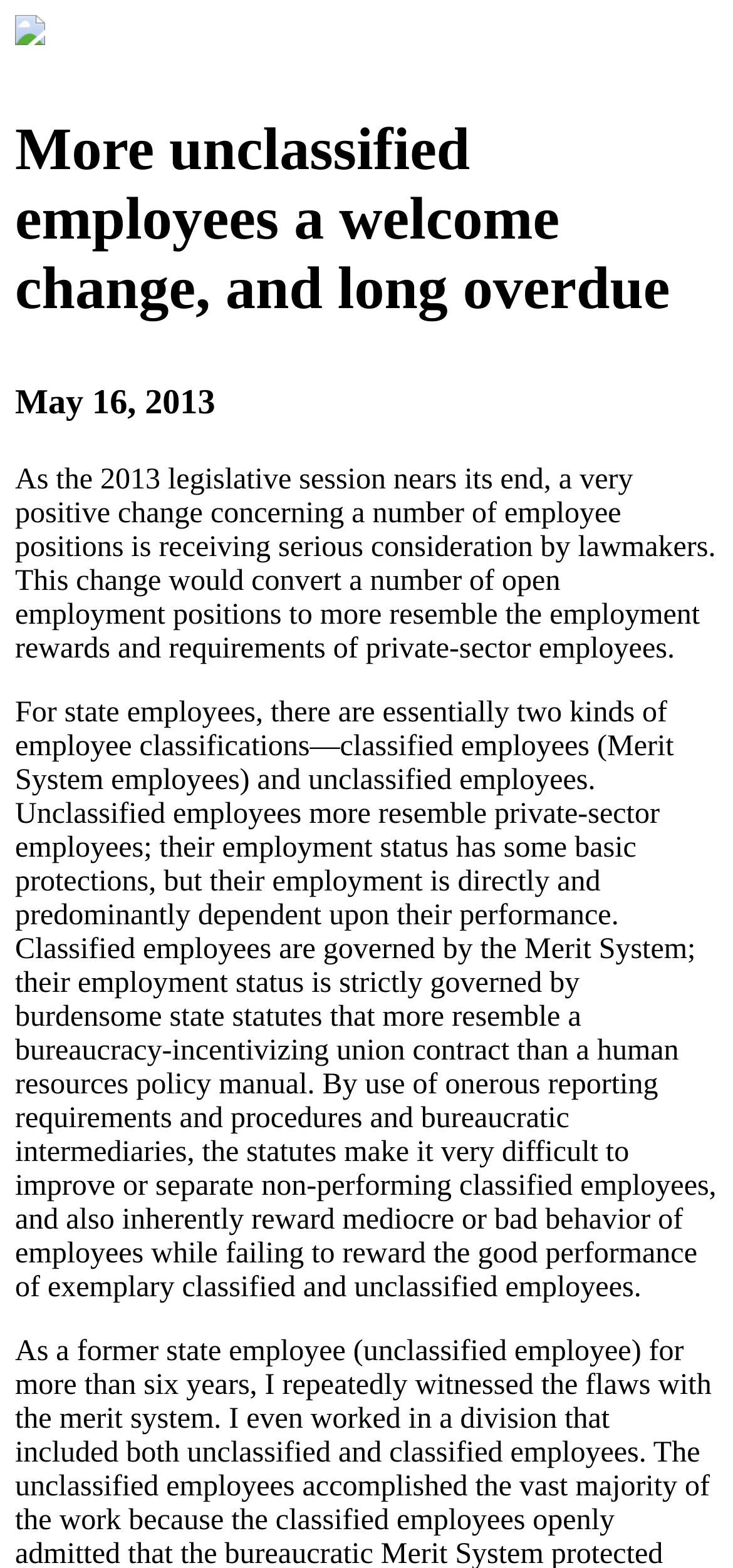Locate the primary headline on the webpage and provide its text.

More unclassified employees a welcome change, and long overdue